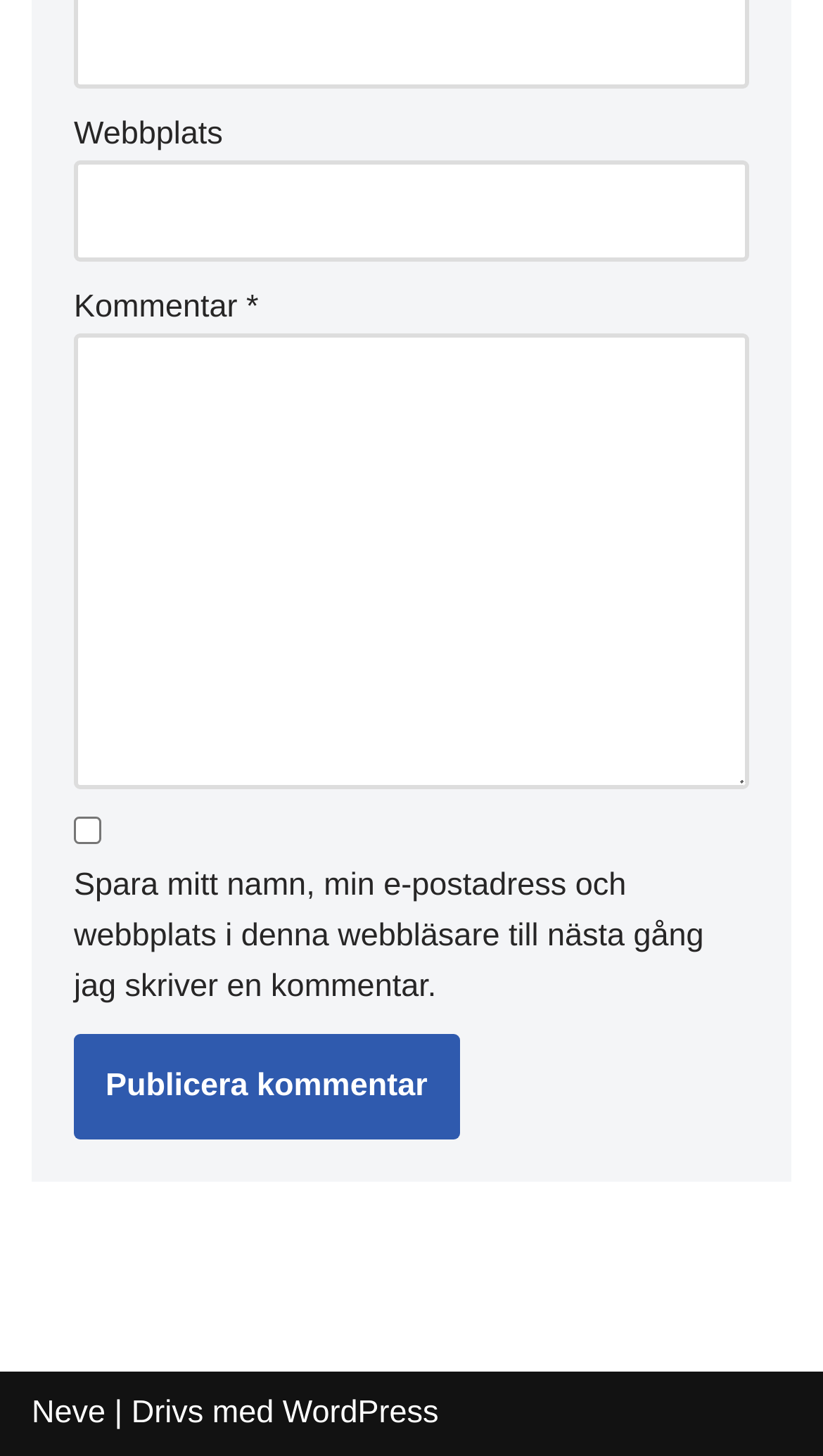What is the required field? Please answer the question using a single word or phrase based on the image.

Kommentar